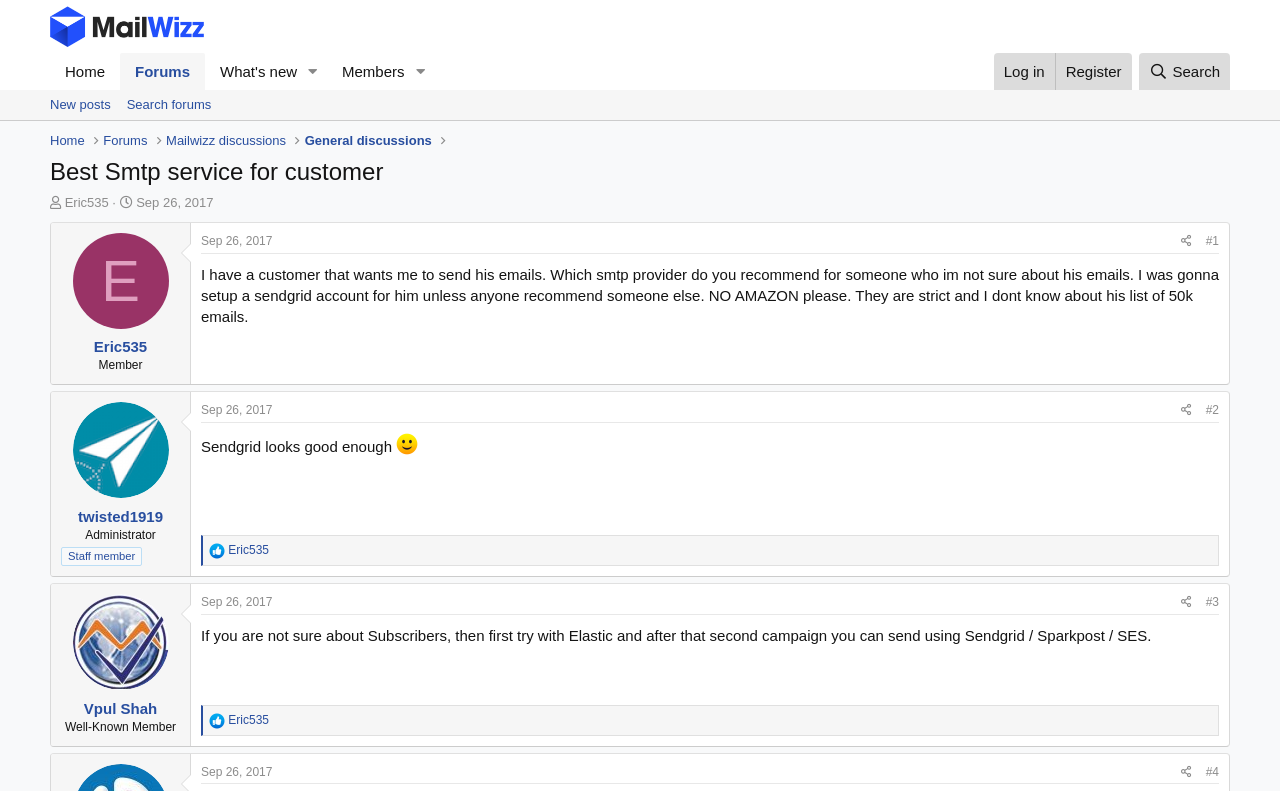Give a one-word or short phrase answer to the question: 
What is the name of the user who started this discussion?

Eric535